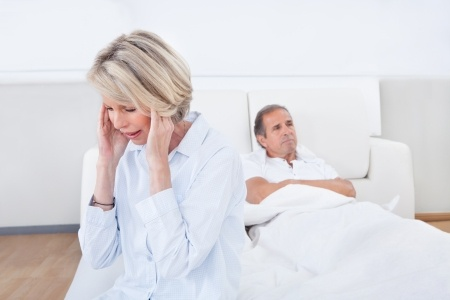What is the man doing in the background?
Provide a one-word or short-phrase answer based on the image.

lying on the sofa